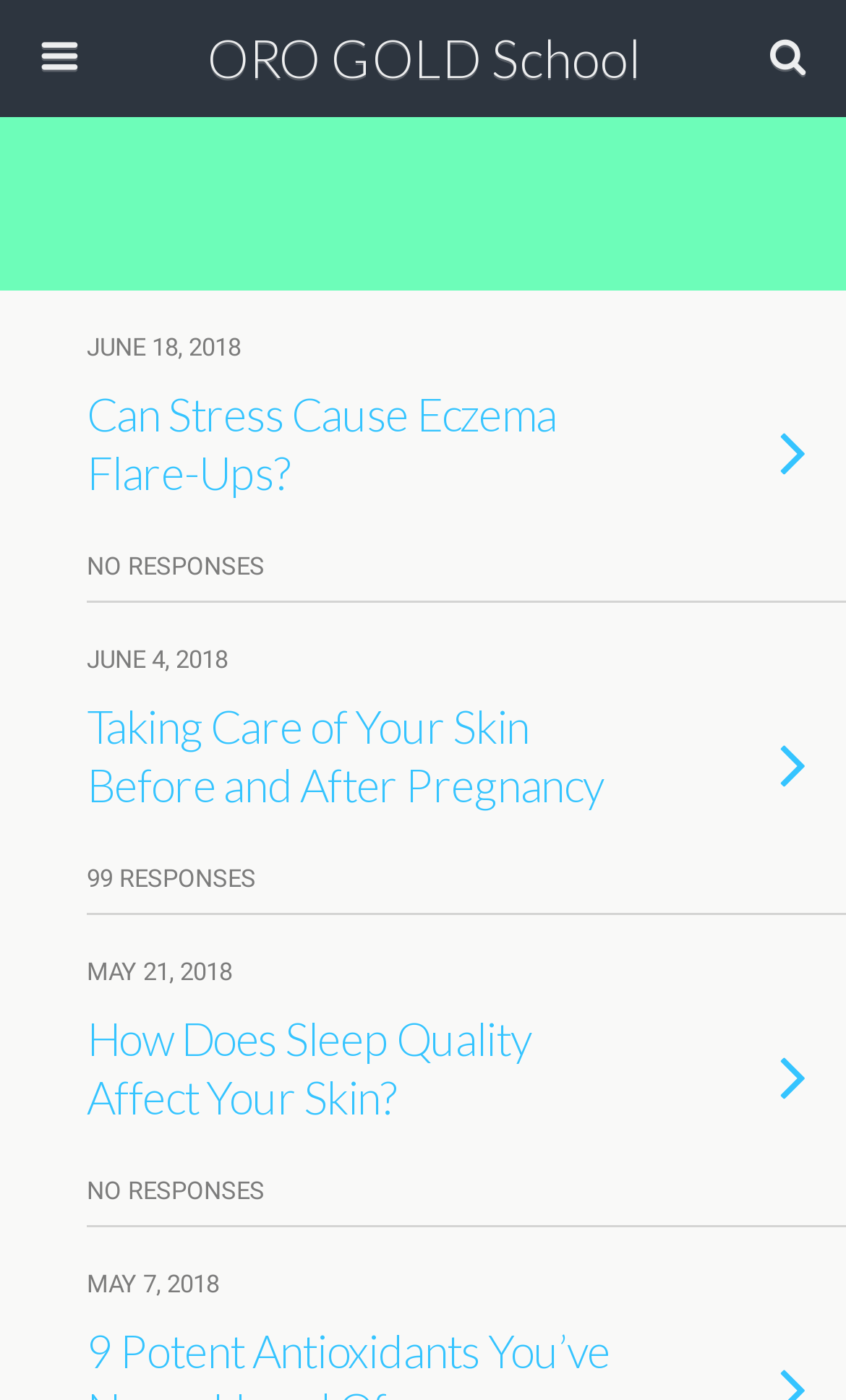Determine the bounding box coordinates of the UI element described by: "name="s" placeholder="Search this website…"".

[0.056, 0.091, 0.759, 0.13]